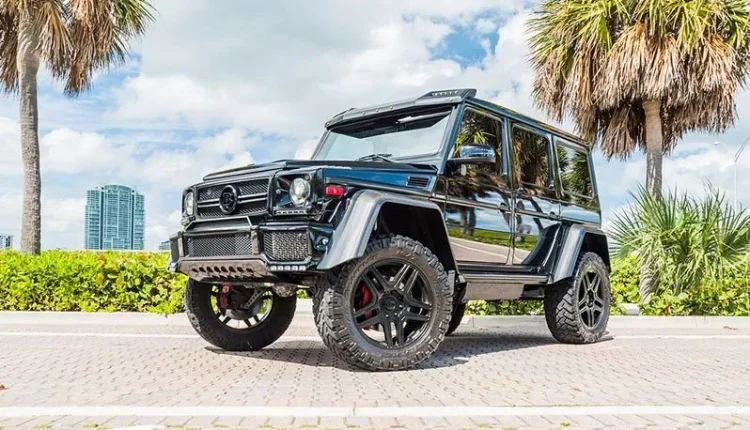Reply to the question below using a single word or brief phrase:
What is the primary purpose of the vehicle's lifted suspension?

off-road capability